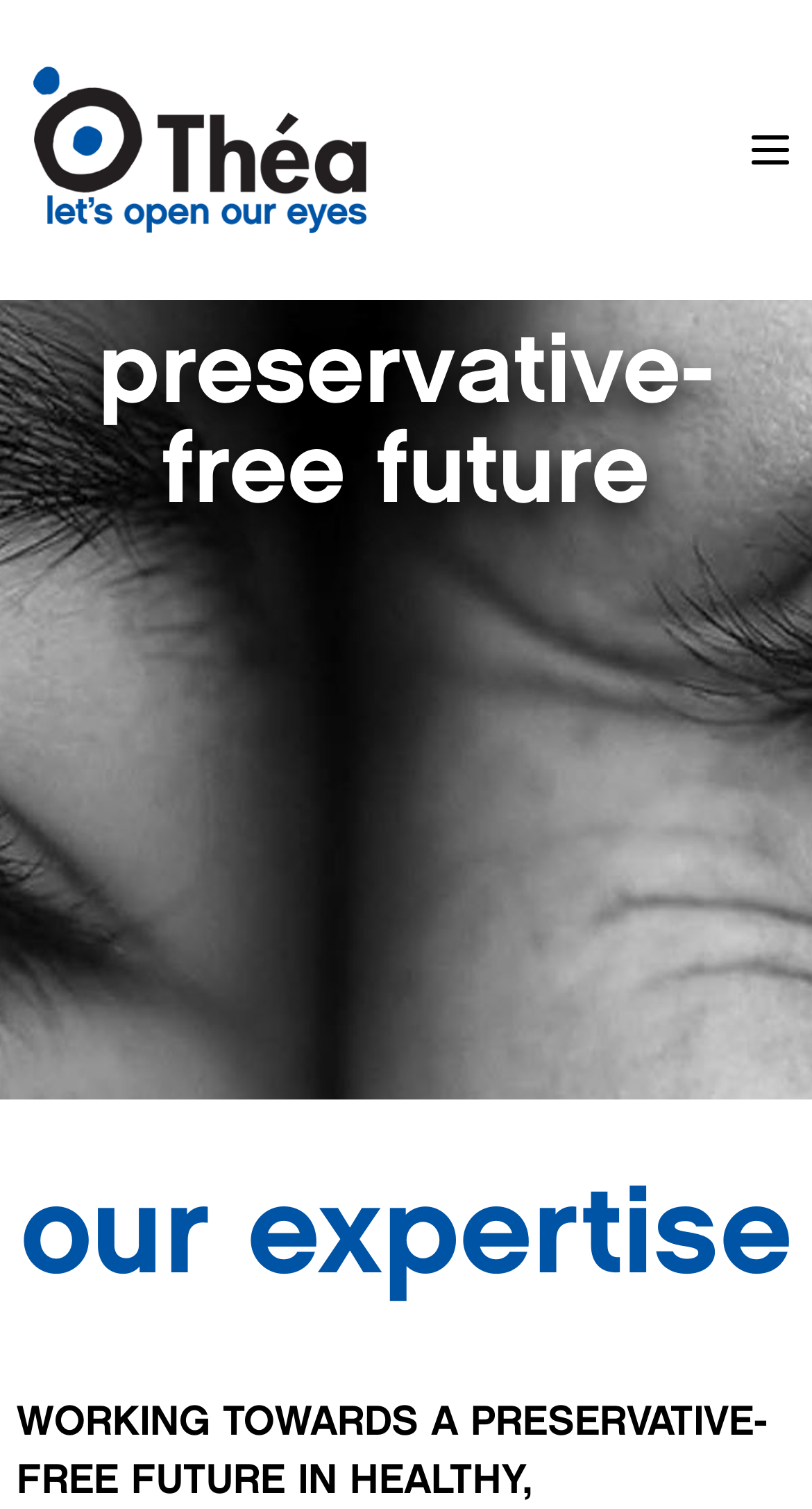Please answer the following question using a single word or phrase: 
What is the logo of Théa Pharma?

Theapharma logo